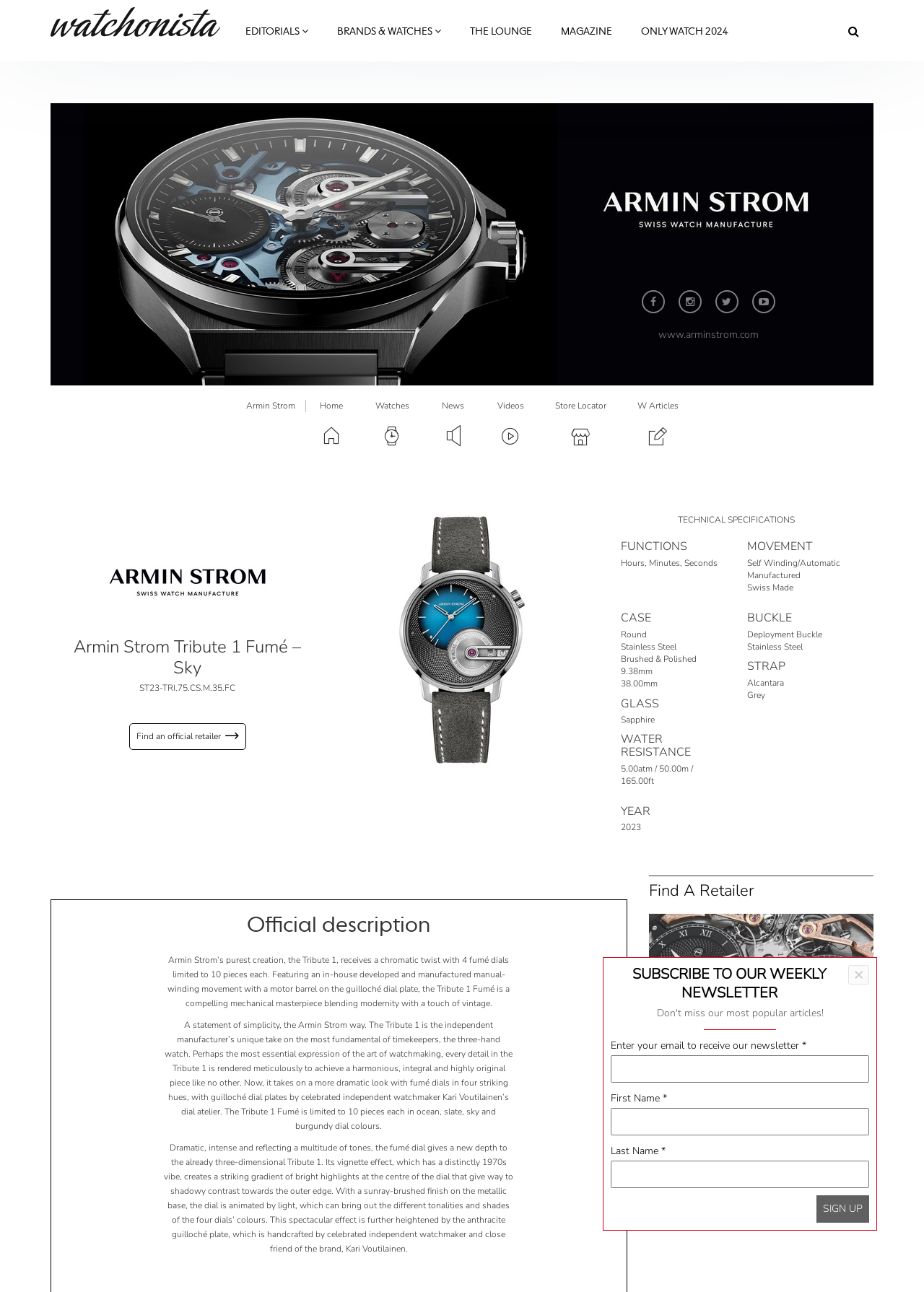Identify the bounding box coordinates for the region of the element that should be clicked to carry out the instruction: "Read more about the Armin Strom Tribute 1 Fumé – Sky watch". The bounding box coordinates should be four float numbers between 0 and 1, i.e., [left, top, right, bottom].

[0.363, 0.49, 0.637, 0.5]